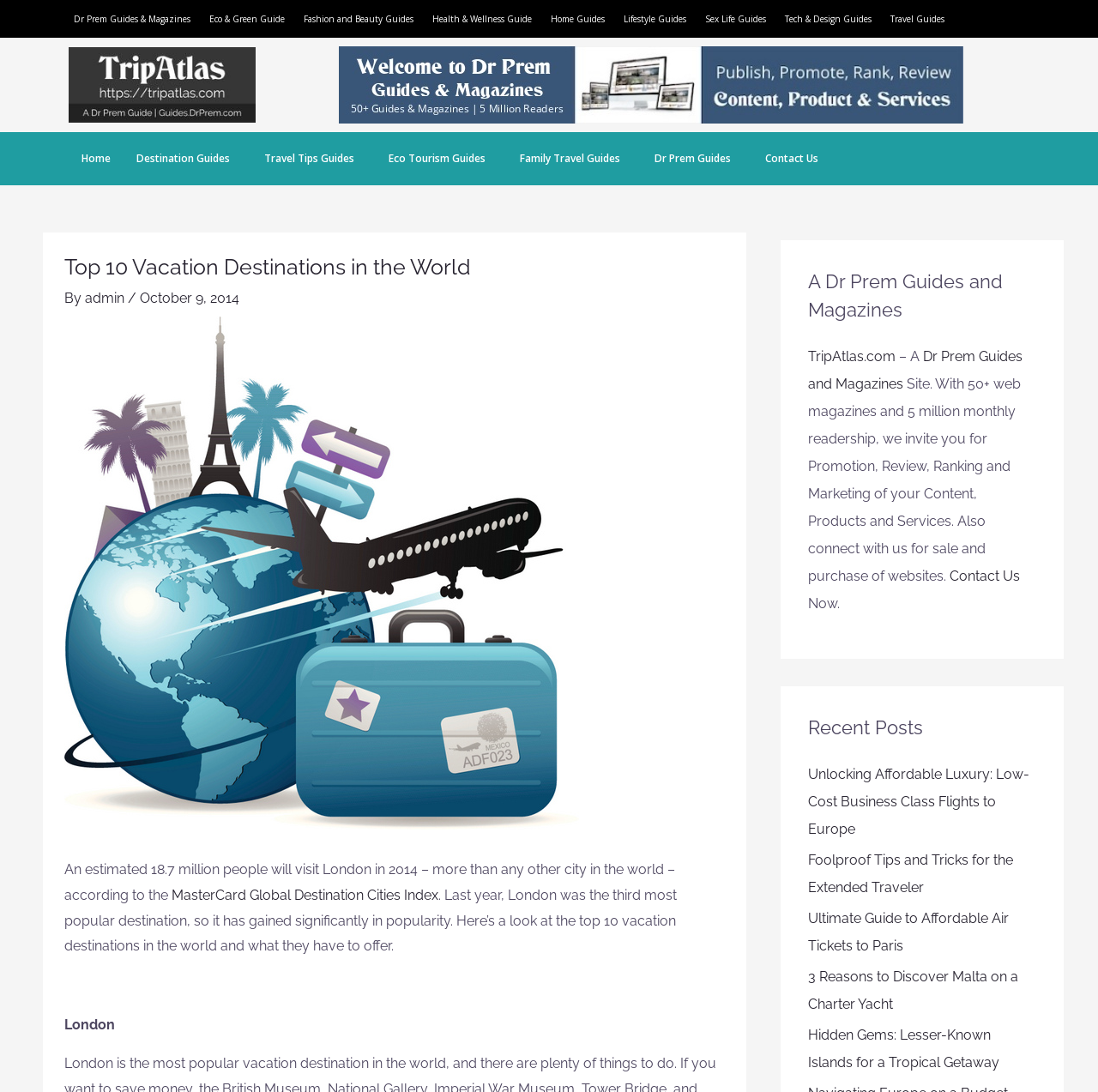Look at the image and give a detailed response to the following question: What is the estimated number of people visiting London in 2014?

The answer can be found in the first paragraph of the webpage, which states 'An estimated 18.7 million people will visit London in 2014 – more than any other city in the world – according to the MasterCard Global Destination Cities Index.'